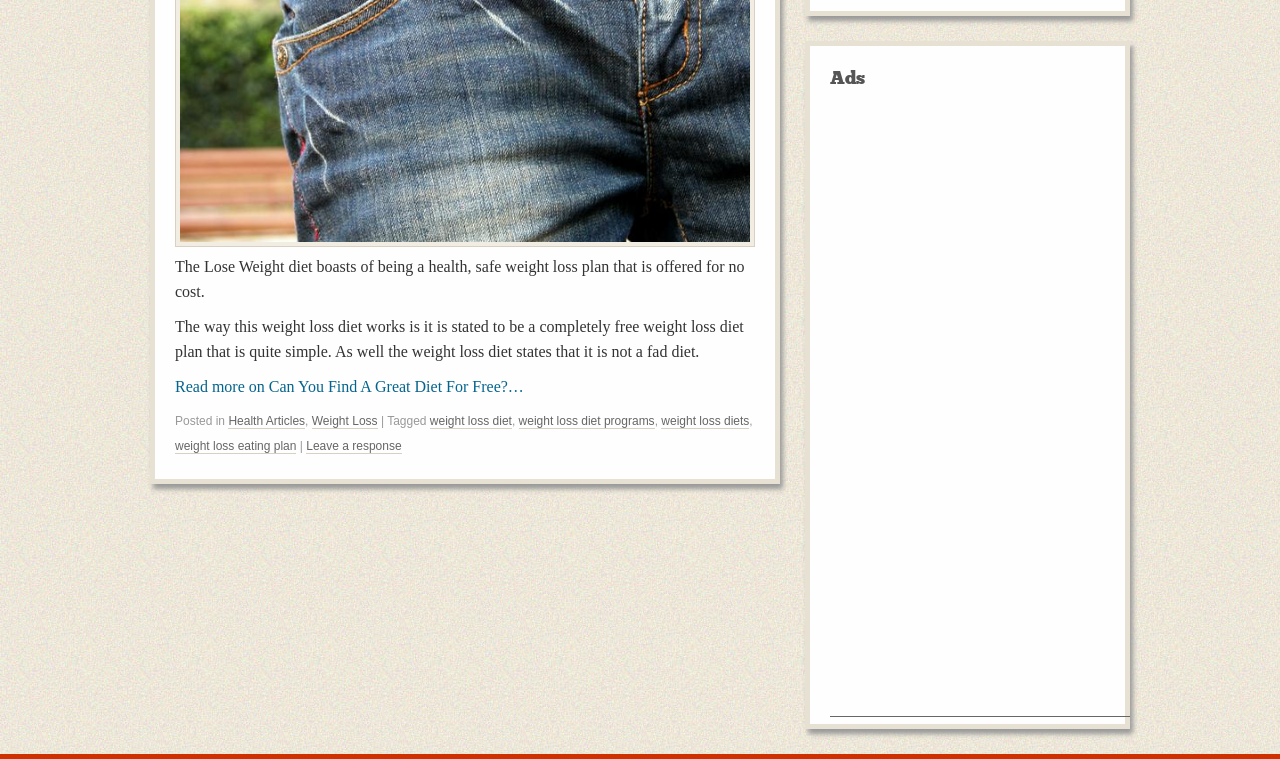Give the bounding box coordinates for this UI element: "Cookie settings". The coordinates should be four float numbers between 0 and 1, arranged as [left, top, right, bottom].

None